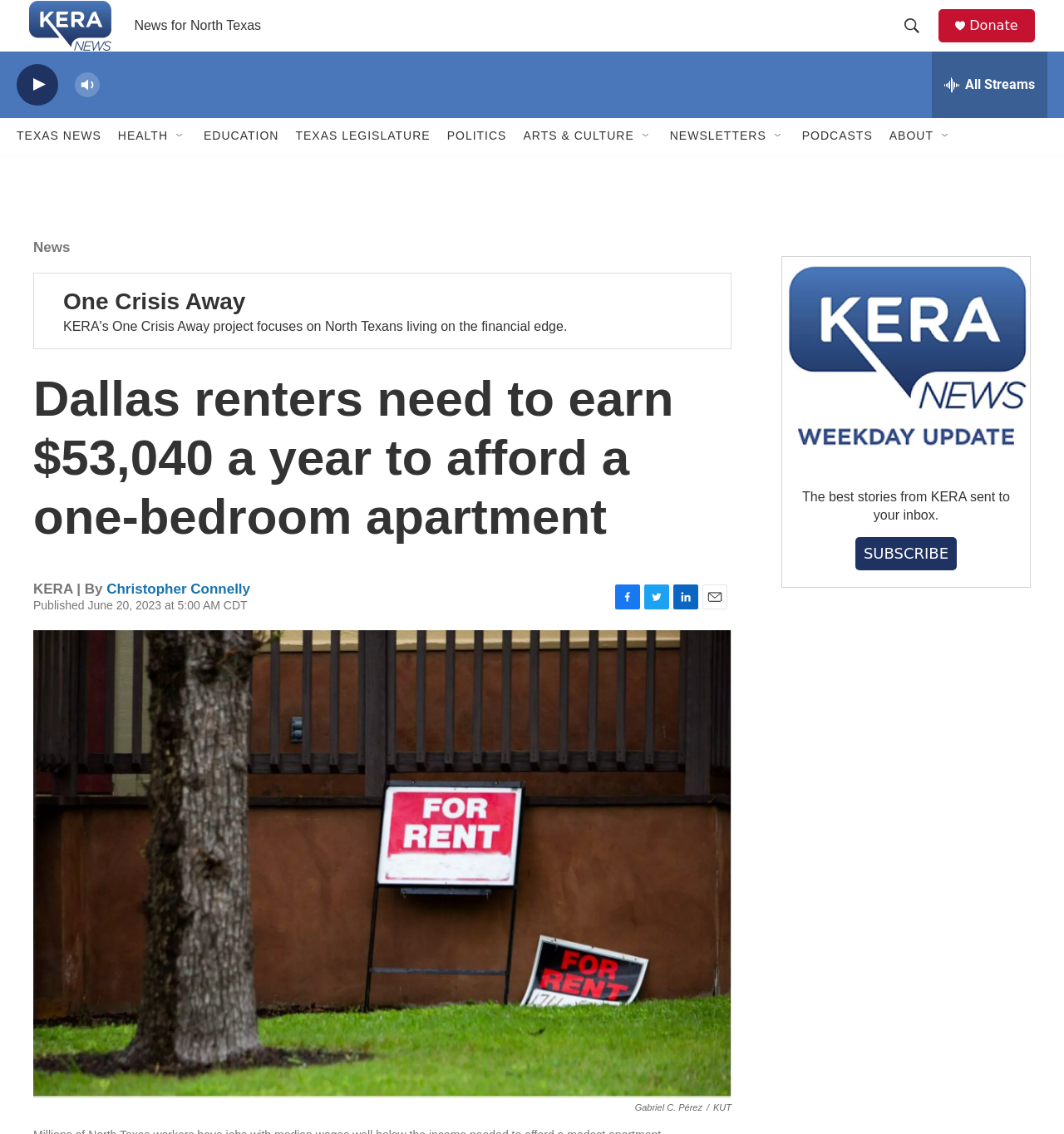Specify the bounding box coordinates for the region that must be clicked to perform the given instruction: "Subscribe to the newsletter".

[0.812, 0.512, 0.891, 0.527]